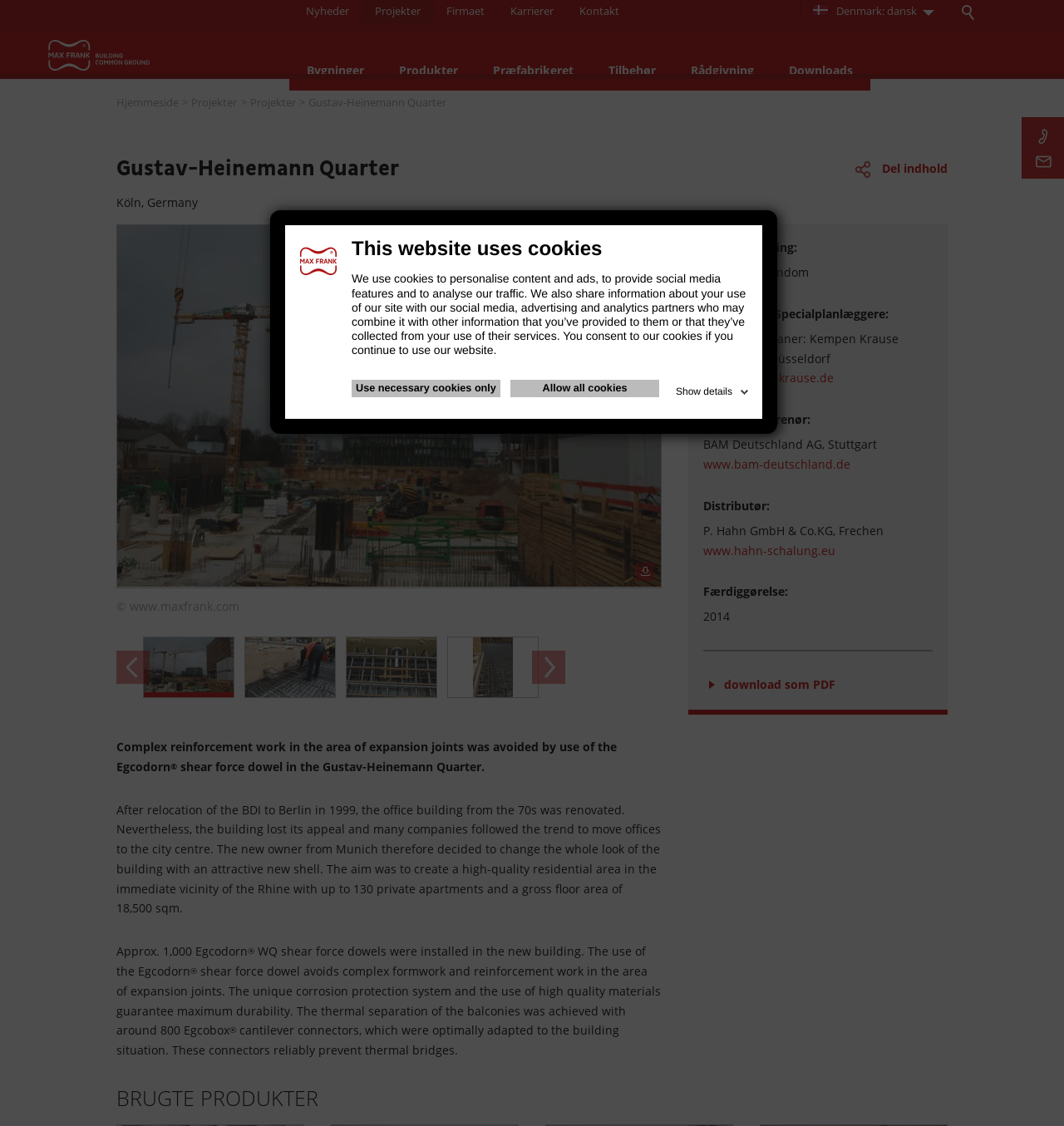Give a one-word or phrase response to the following question: What is the name of the quarter?

Gustav-Heinemann Quarter